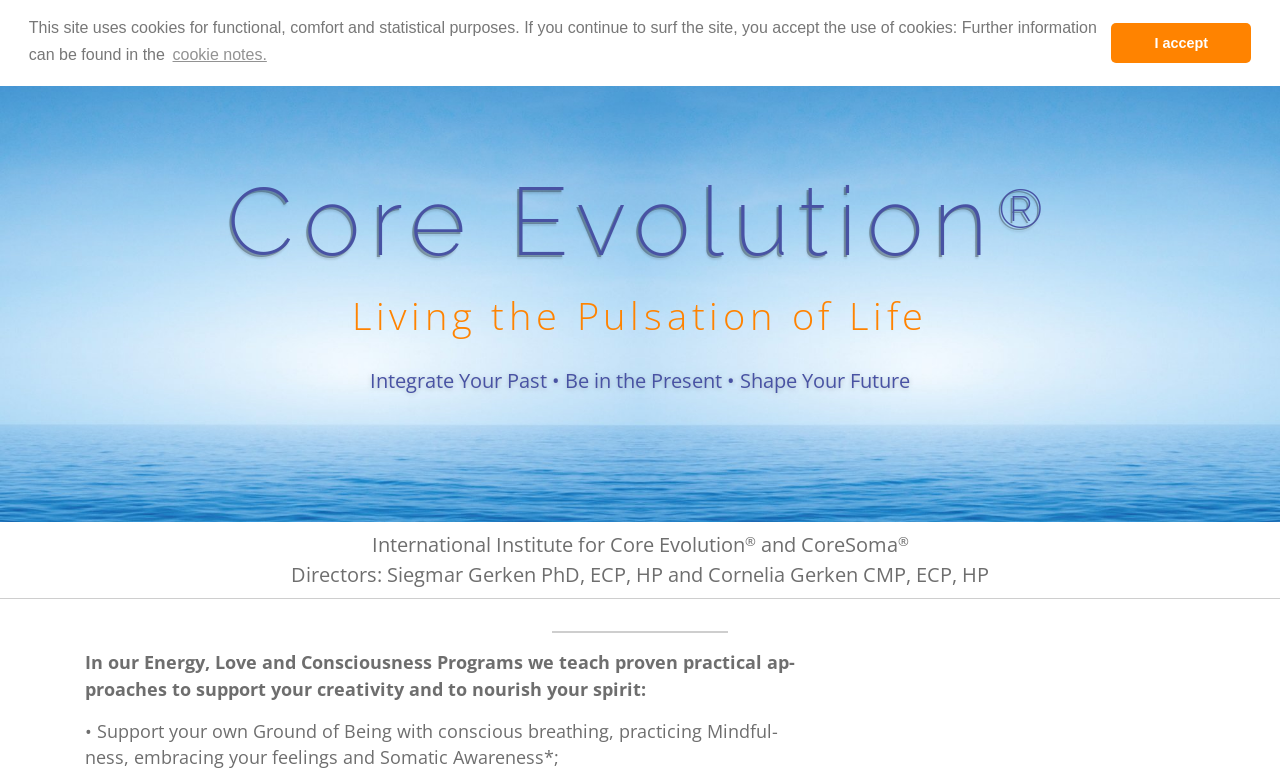Please identify the bounding box coordinates of the element I need to click to follow this instruction: "Click on the 'Calendar of Events' link".

[0.654, 0.01, 0.777, 0.057]